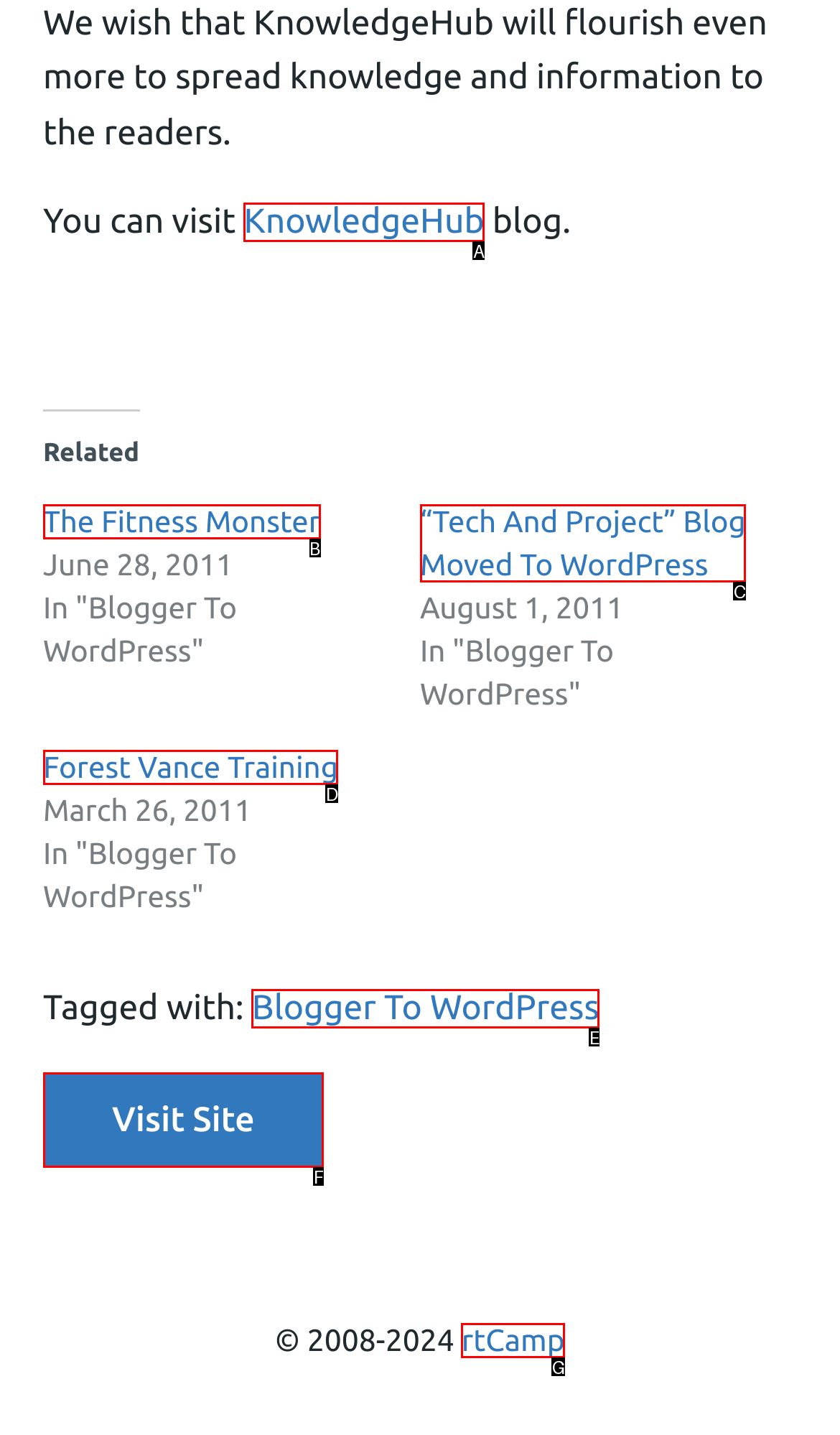Tell me the letter of the option that corresponds to the description: KnowledgeHub
Answer using the letter from the given choices directly.

A